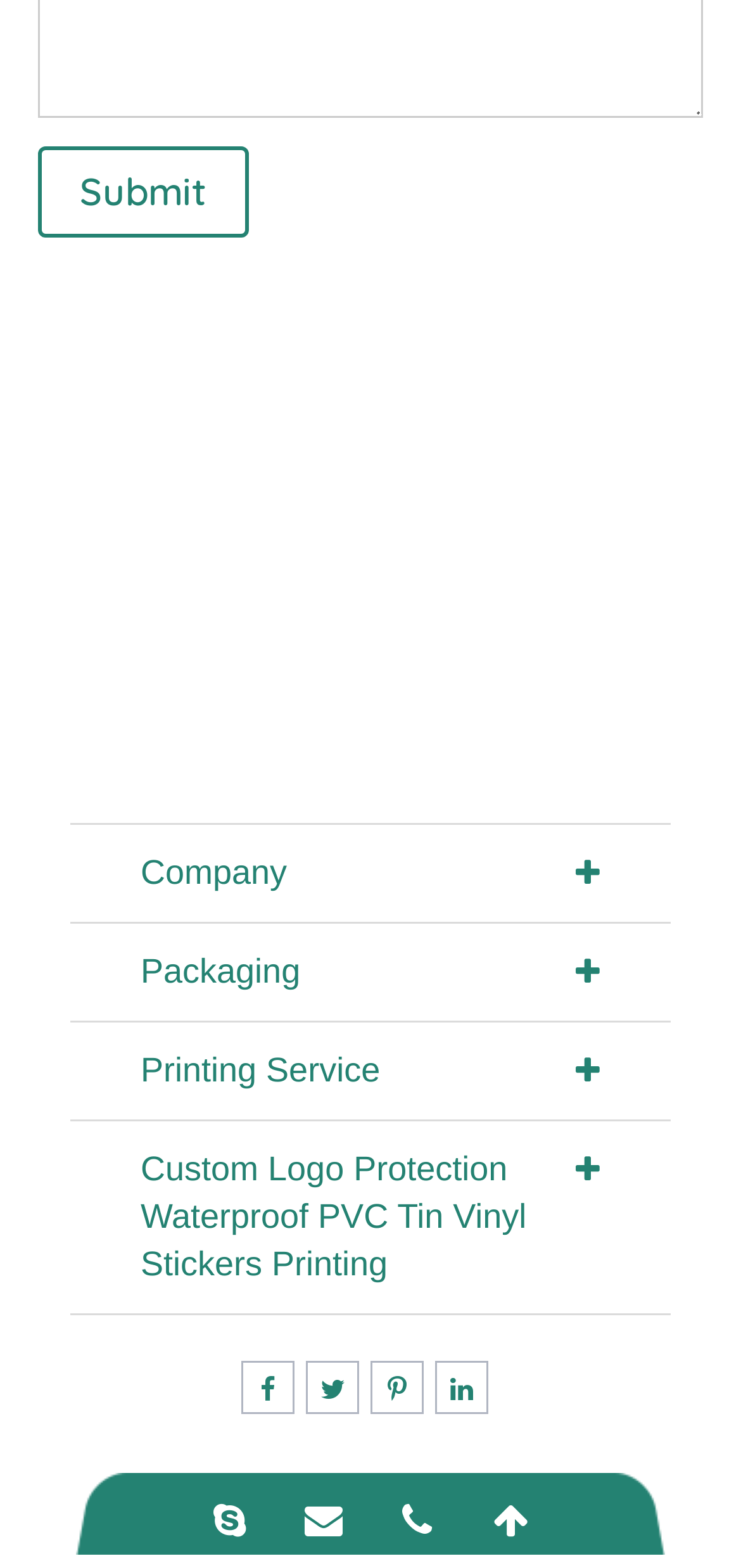Locate the bounding box coordinates of the area that needs to be clicked to fulfill the following instruction: "Learn about Packaging". The coordinates should be in the format of four float numbers between 0 and 1, namely [left, top, right, bottom].

[0.19, 0.607, 0.405, 0.632]